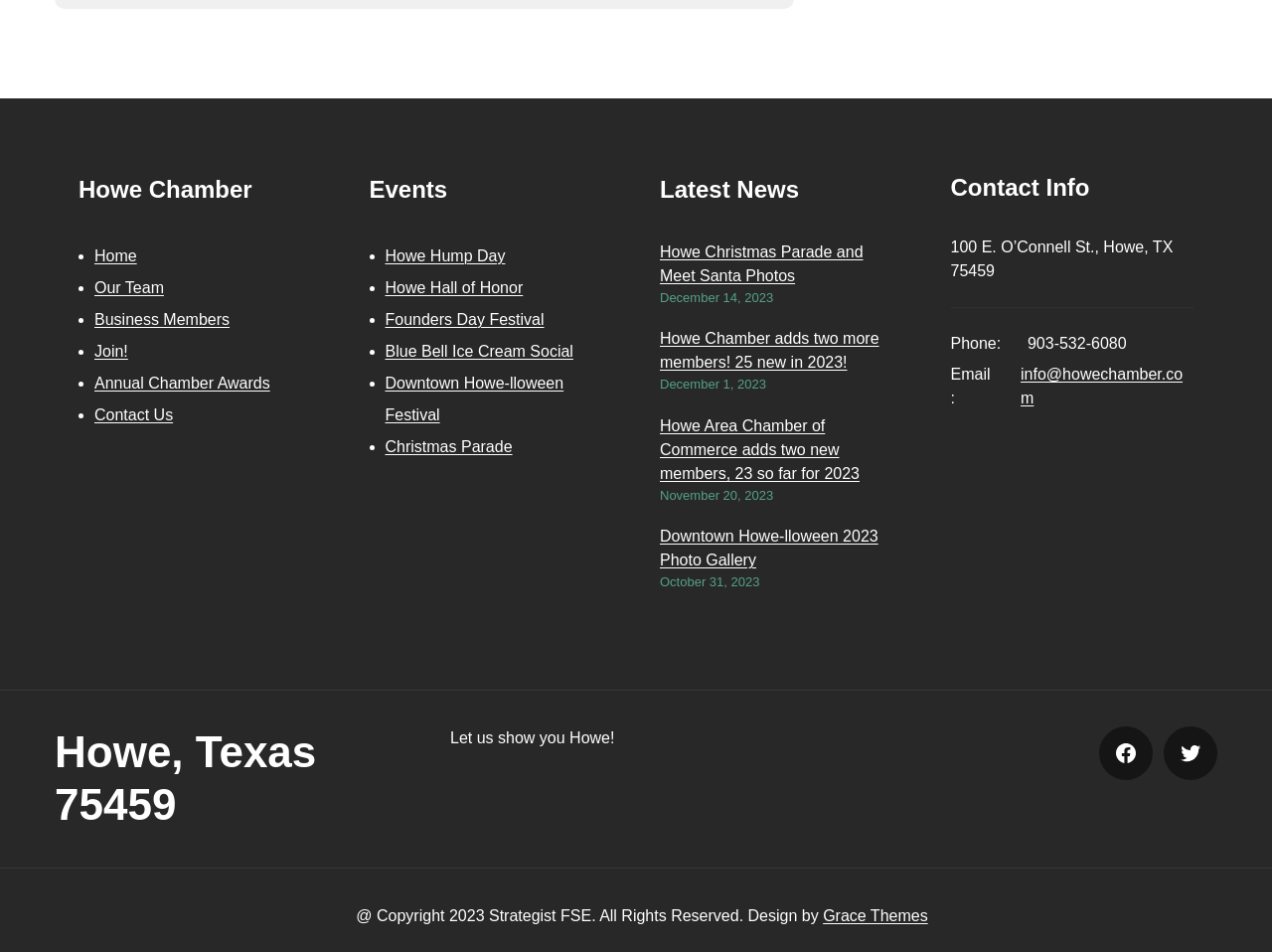Locate the bounding box coordinates of the area to click to fulfill this instruction: "Click on 'Home'". The bounding box should be presented as four float numbers between 0 and 1, in the order [left, top, right, bottom].

[0.074, 0.26, 0.108, 0.278]